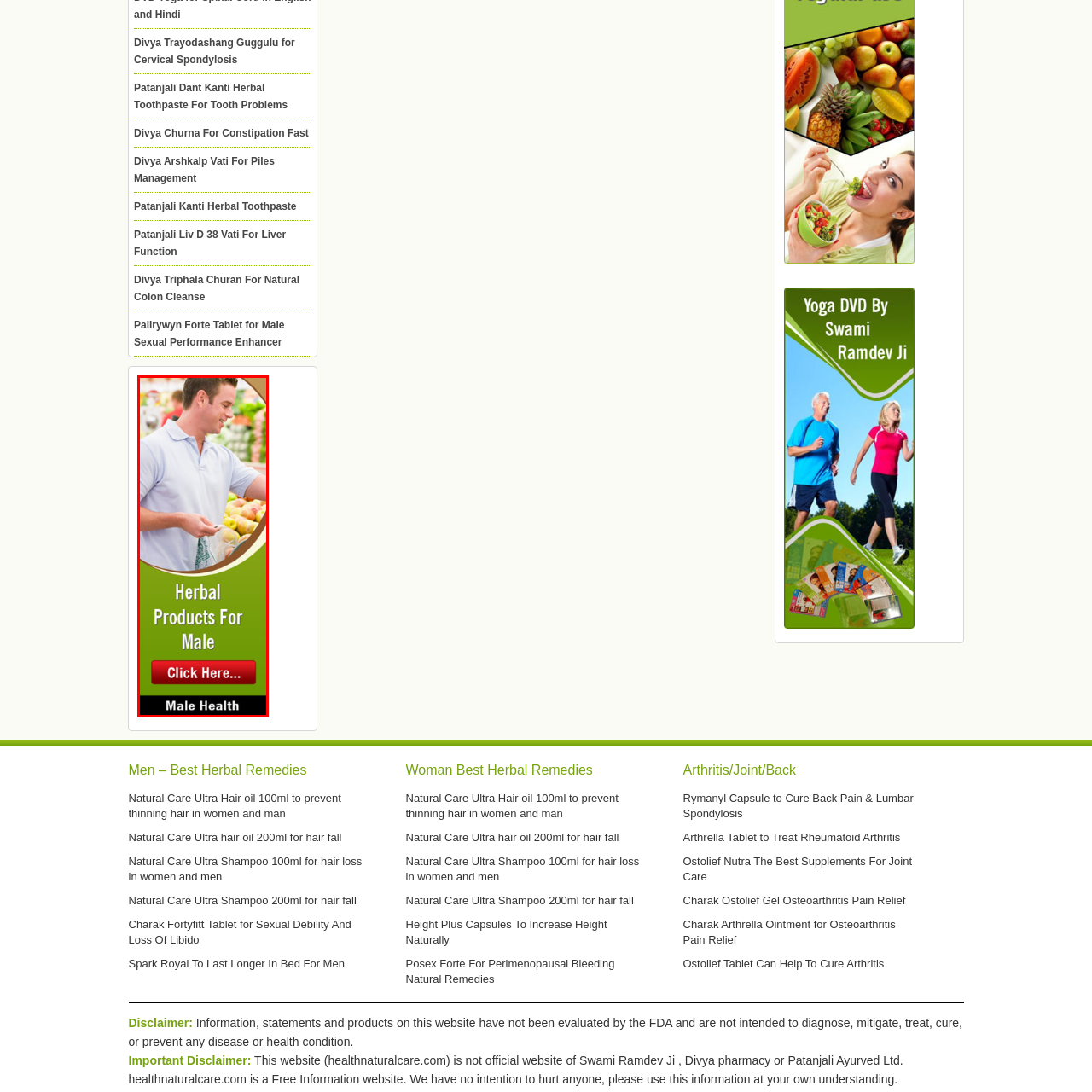Inspect the image surrounded by the red boundary and answer the following question in detail, basing your response on the visual elements of the image: 
What is the purpose of the 'Click Here...' button?

The 'Click Here...' button is prominently displayed on the banner to invite viewers to explore more about the herbal products offered, with the ultimate goal of encouraging engagement and potentially driving sales.